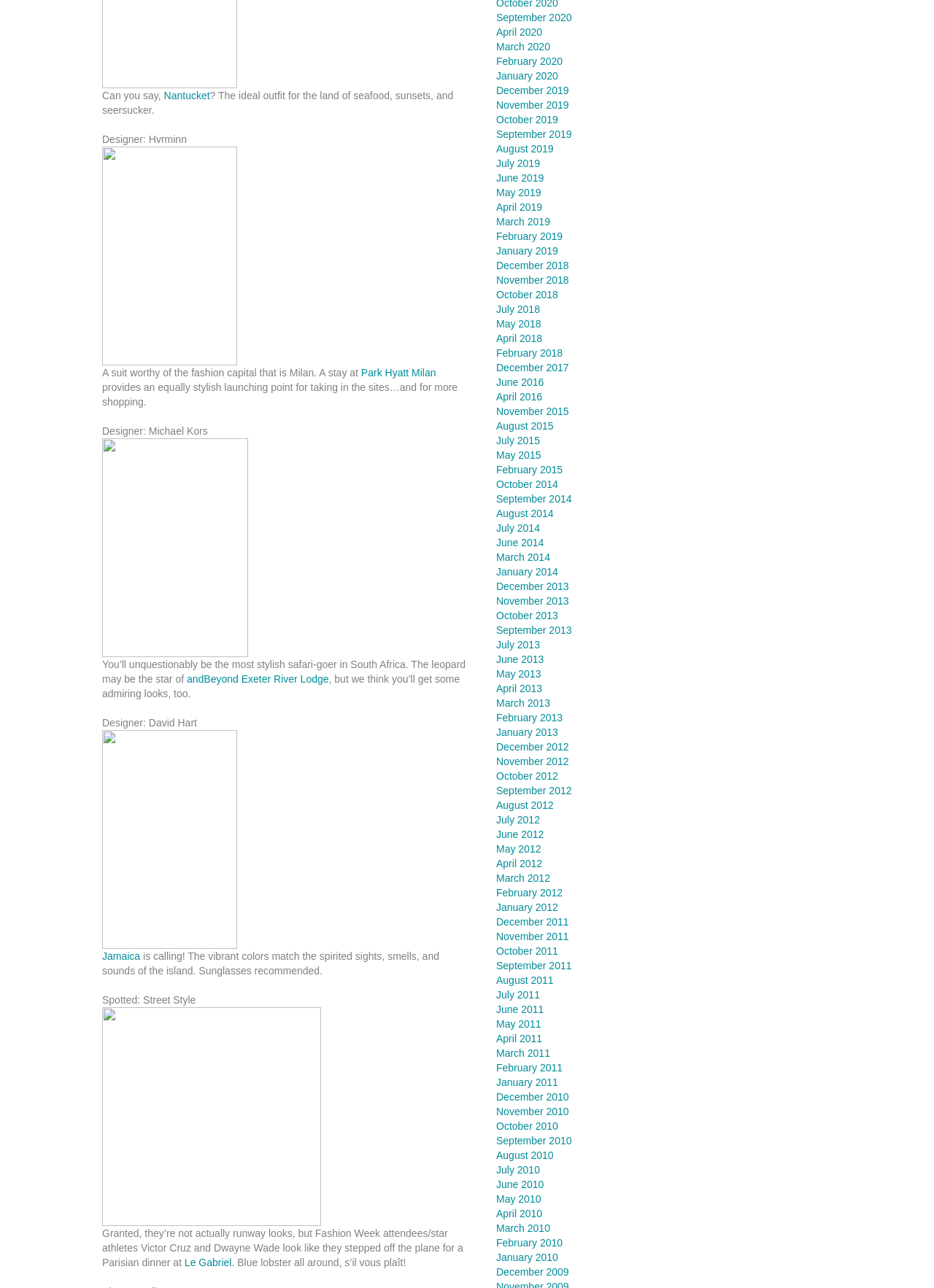Respond to the following question with a brief word or phrase:
What is the fashion capital mentioned in the text?

Milan